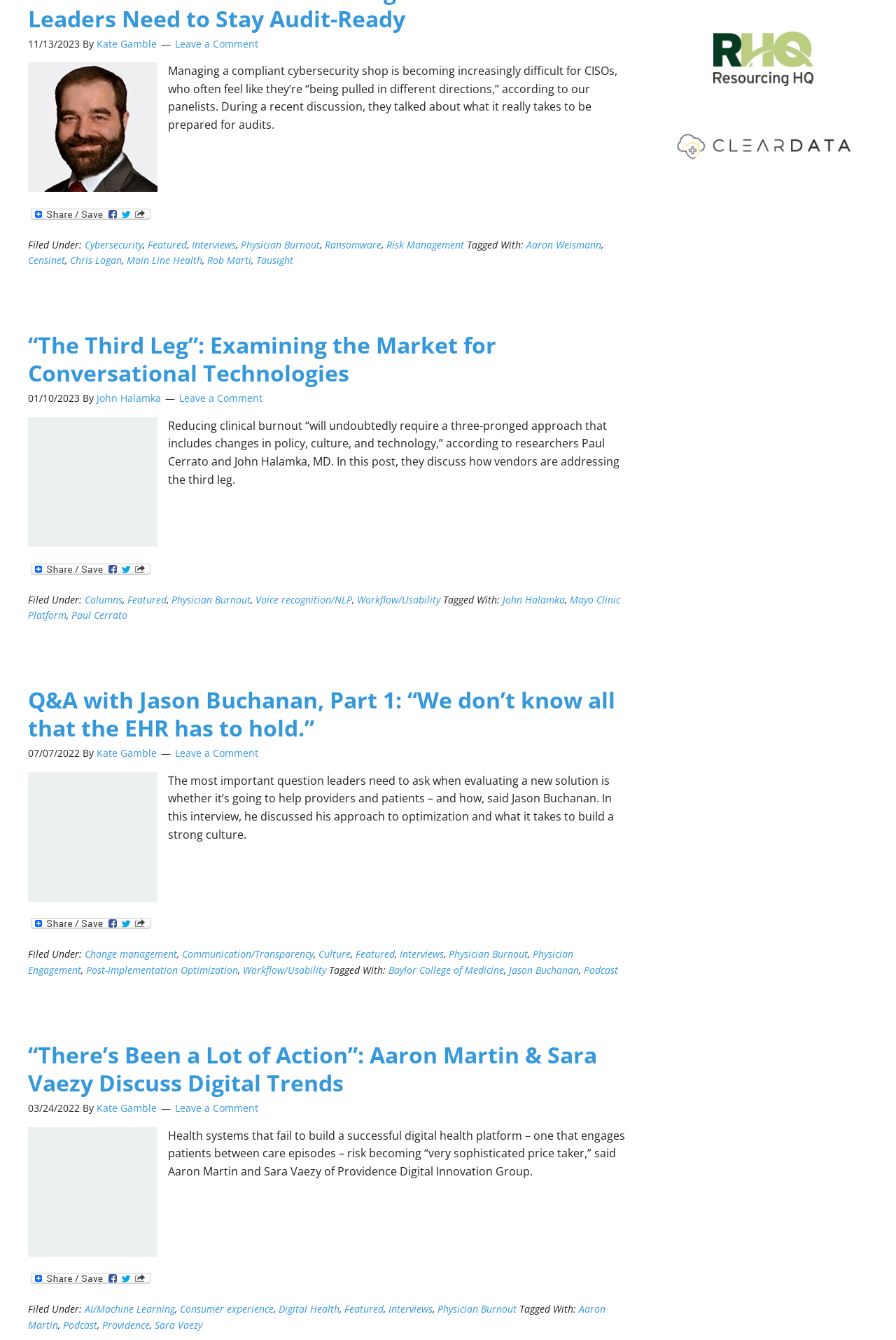Please identify the bounding box coordinates of the region to click in order to complete the given instruction: "Click on the 'Q&A with Jason Buchanan, Part 1: “We don’t know all that the EHR has to hold.”' link". The coordinates should be four float numbers between 0 and 1, i.e., [left, top, right, bottom].

[0.031, 0.511, 0.687, 0.555]